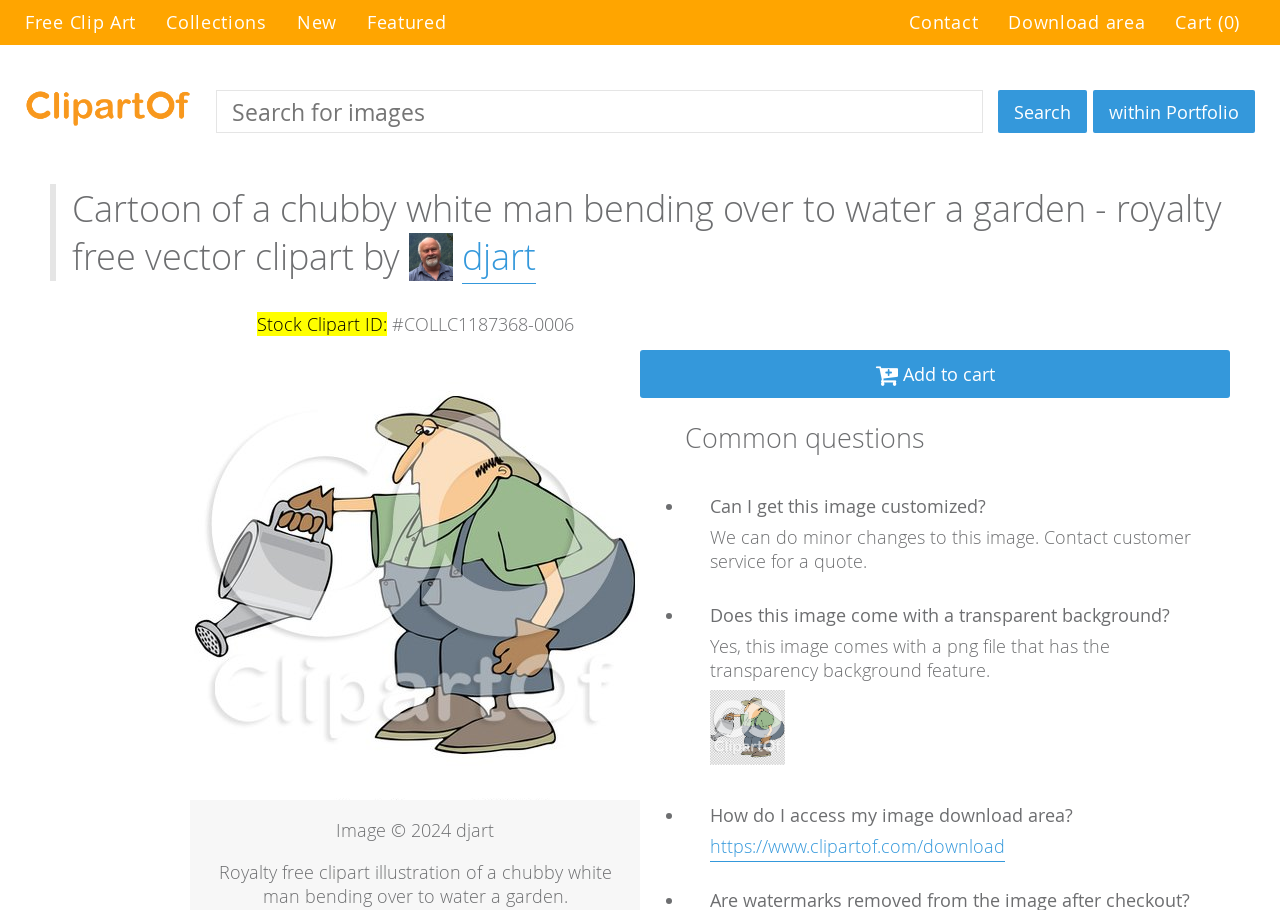What is the format of the image file that has a transparent background?
Answer the question with a single word or phrase, referring to the image.

png